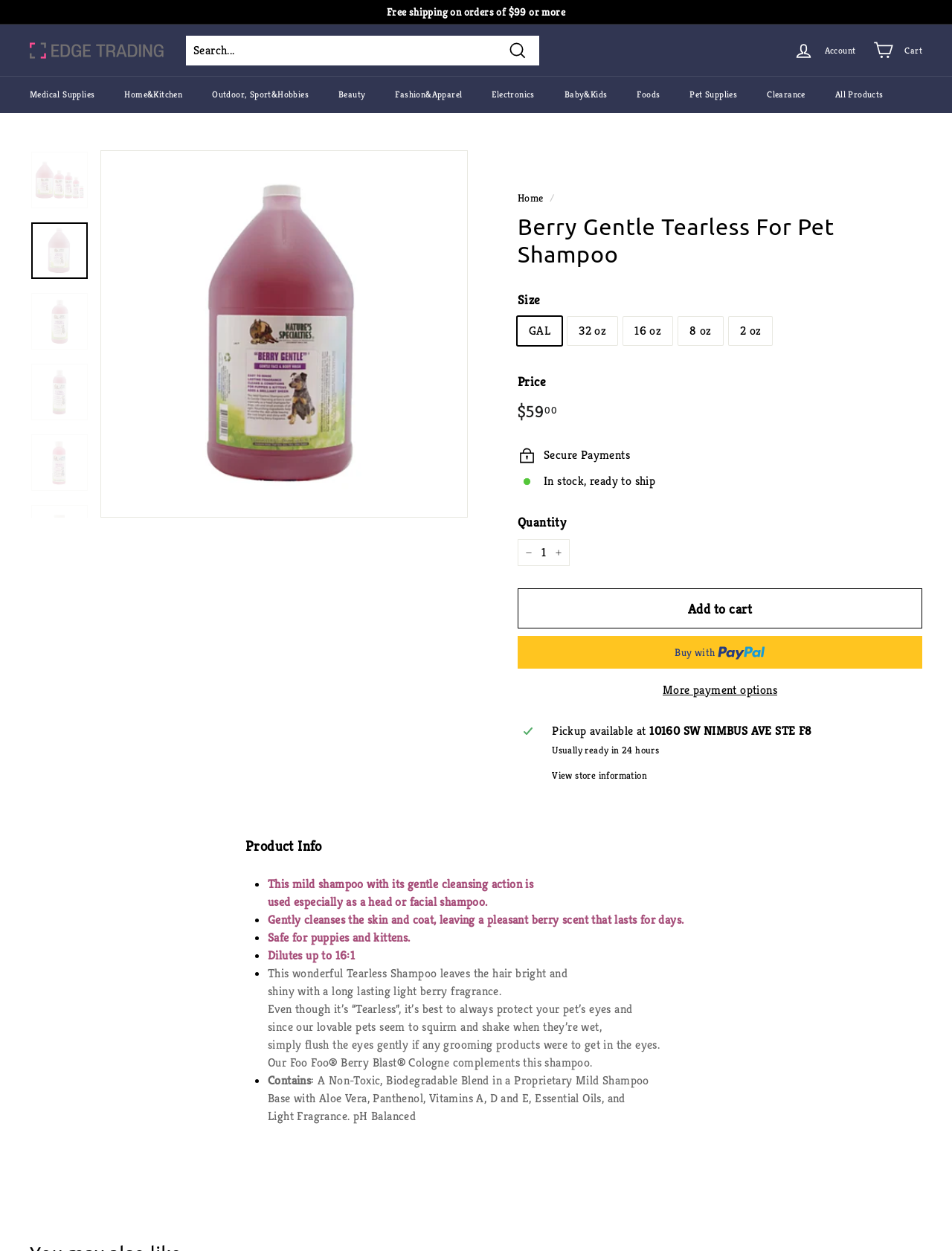Bounding box coordinates are specified in the format (top-left x, top-left y, bottom-right x, bottom-right y). All values are floating point numbers bounded between 0 and 1. Please provide the bounding box coordinate of the region this sentence describes: Buy now with PayPalBuy with

[0.544, 0.508, 0.969, 0.535]